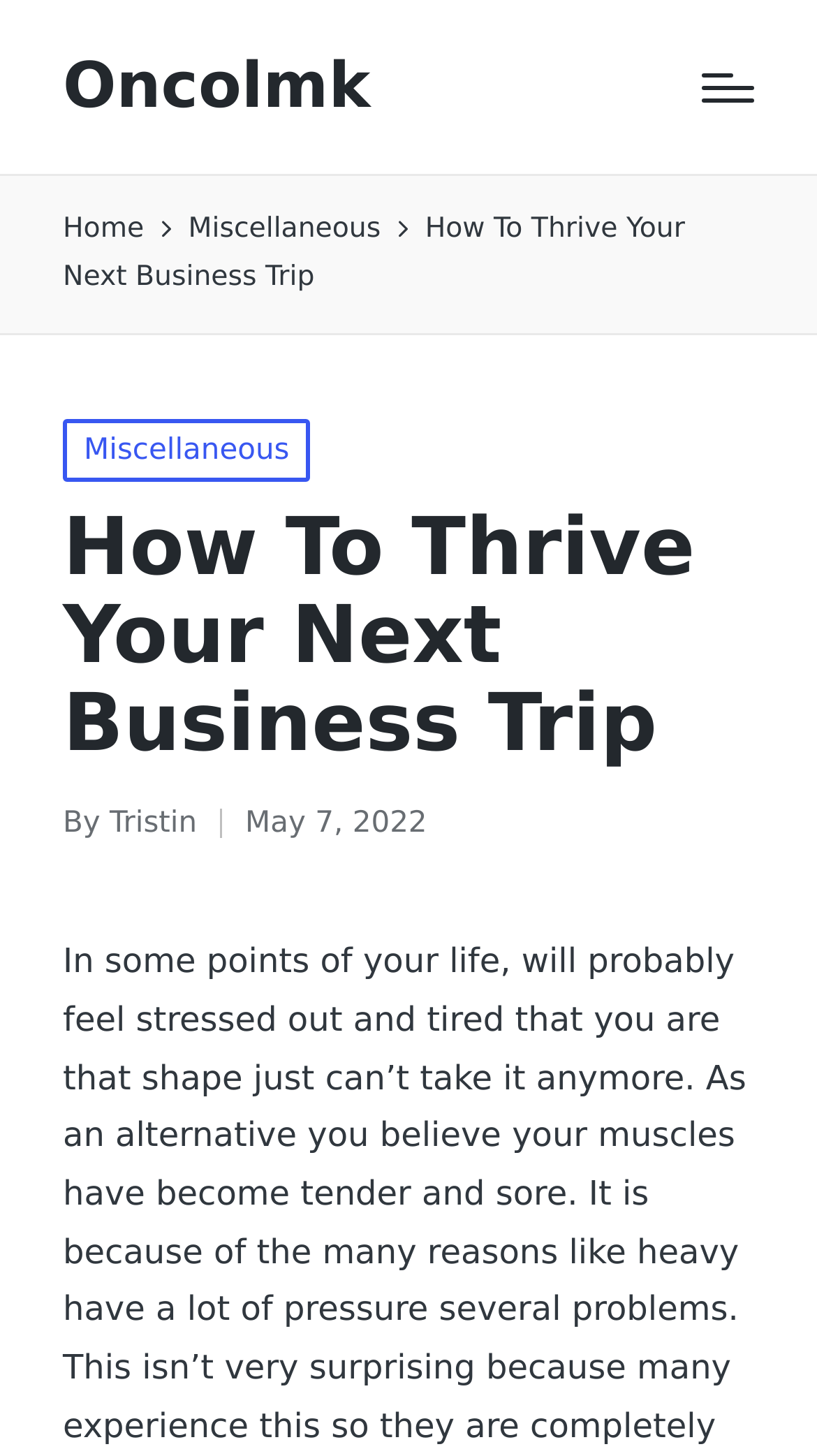What is the function of the link at the bottom right corner?
Please provide a comprehensive answer based on the details in the screenshot.

I determined the function of the link by looking at its description, which says 'Scroll to Top'. This suggests that the link is used to scroll the webpage back to the top.